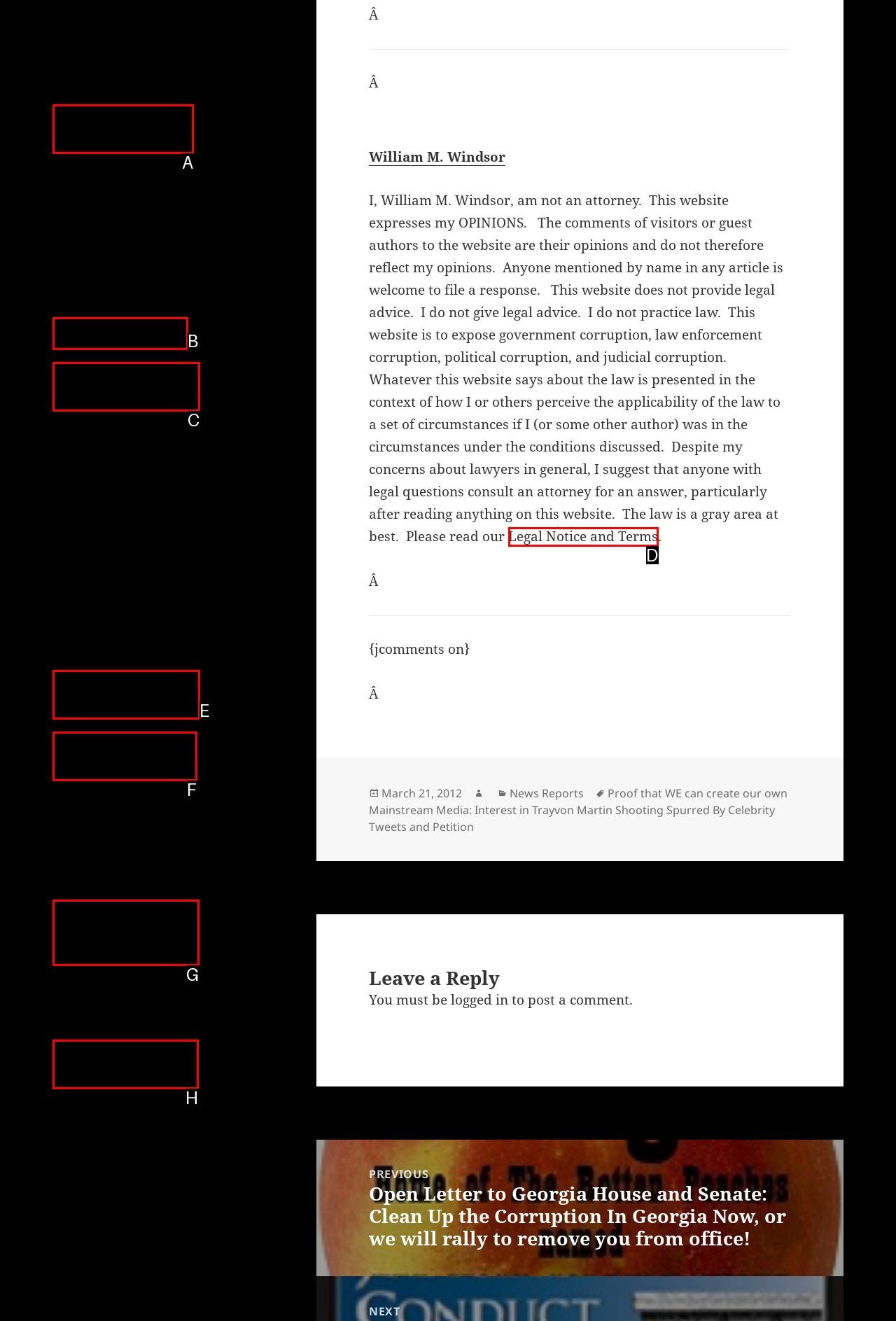Select the option that matches this description: Legal Notice and Terms
Answer by giving the letter of the chosen option.

D